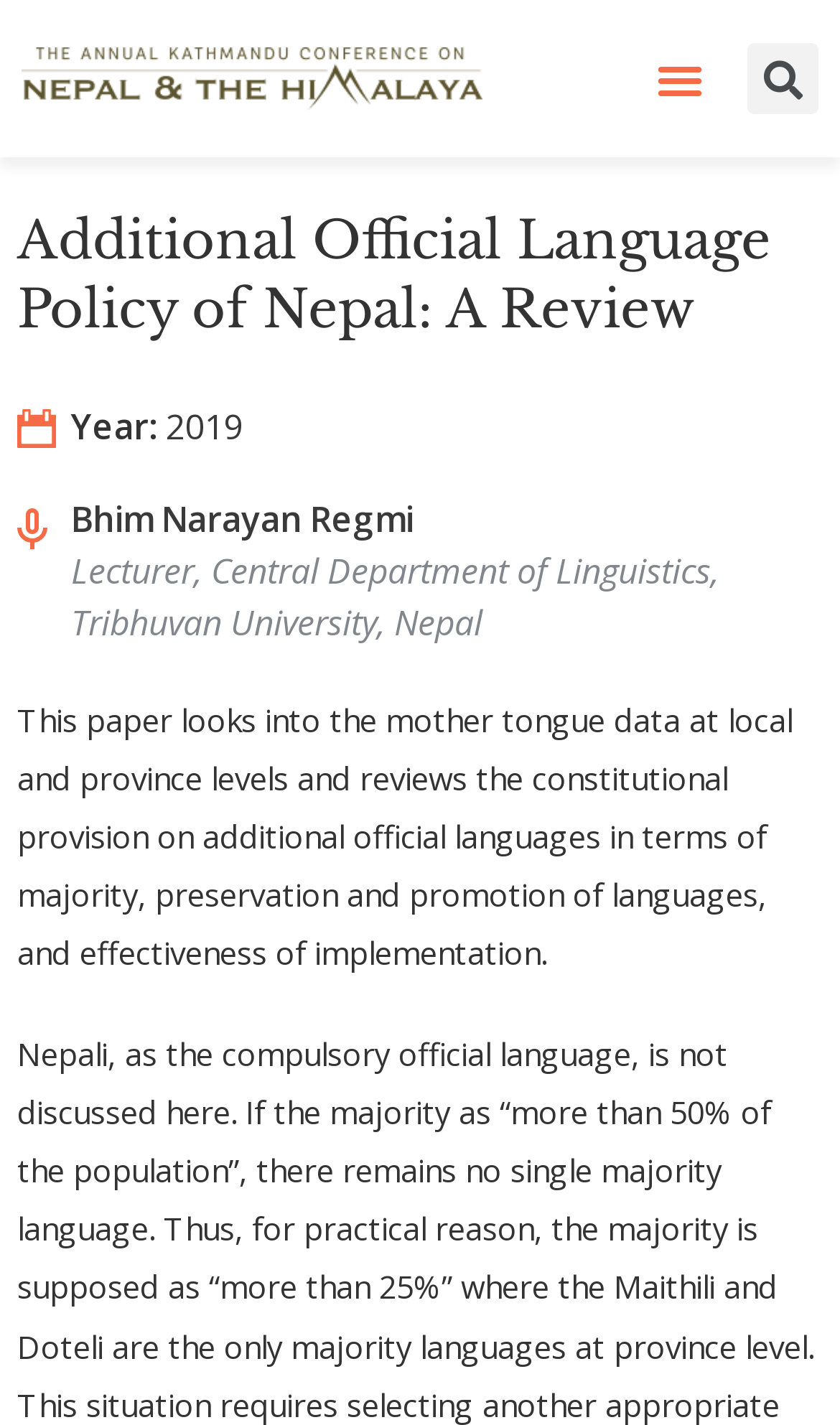Using the format (top-left x, top-left y, bottom-right x, bottom-right y), and given the element description, identify the bounding box coordinates within the screenshot: Menu

[0.767, 0.03, 0.851, 0.08]